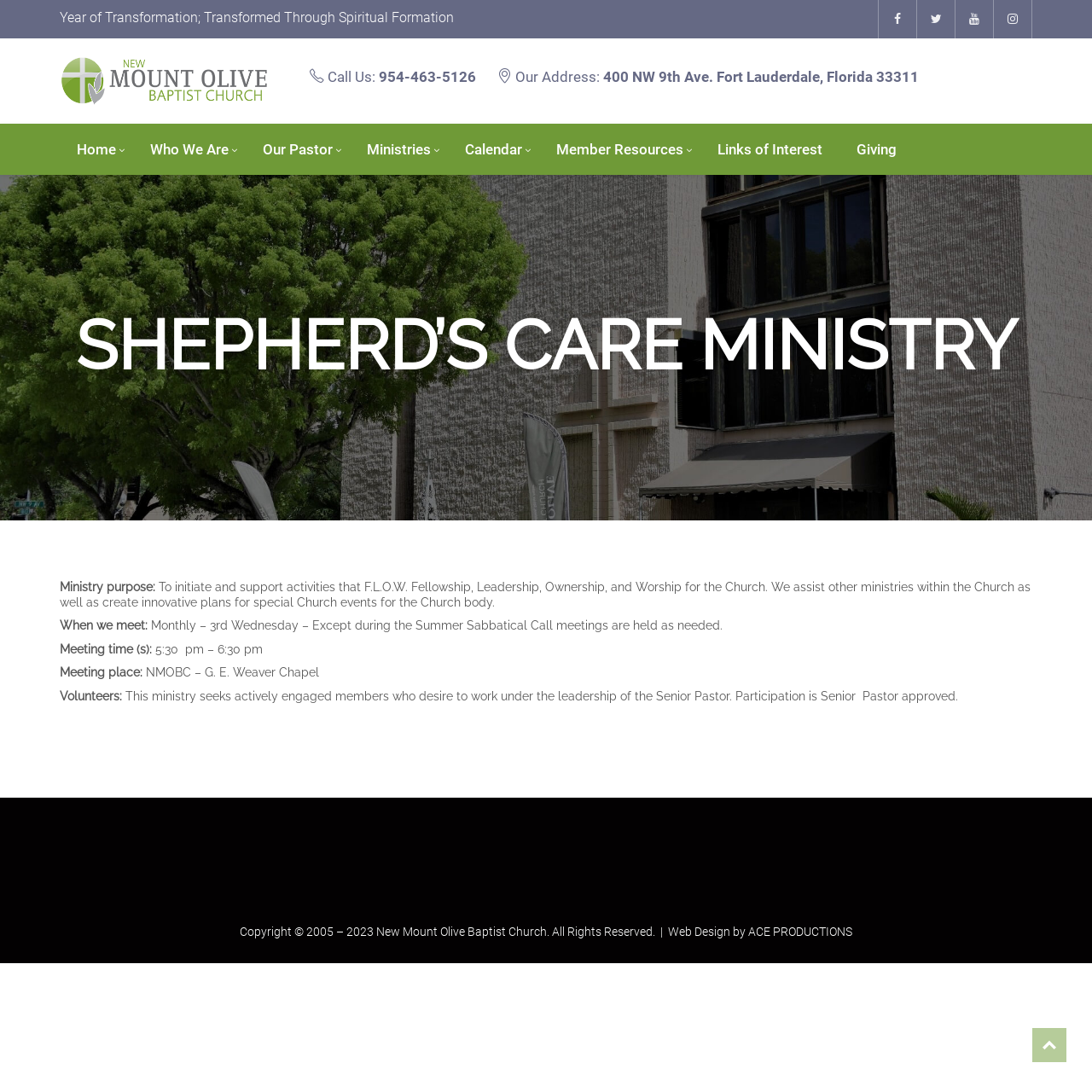Give a concise answer of one word or phrase to the question: 
What is the phone number to call the church?

954-463-5126